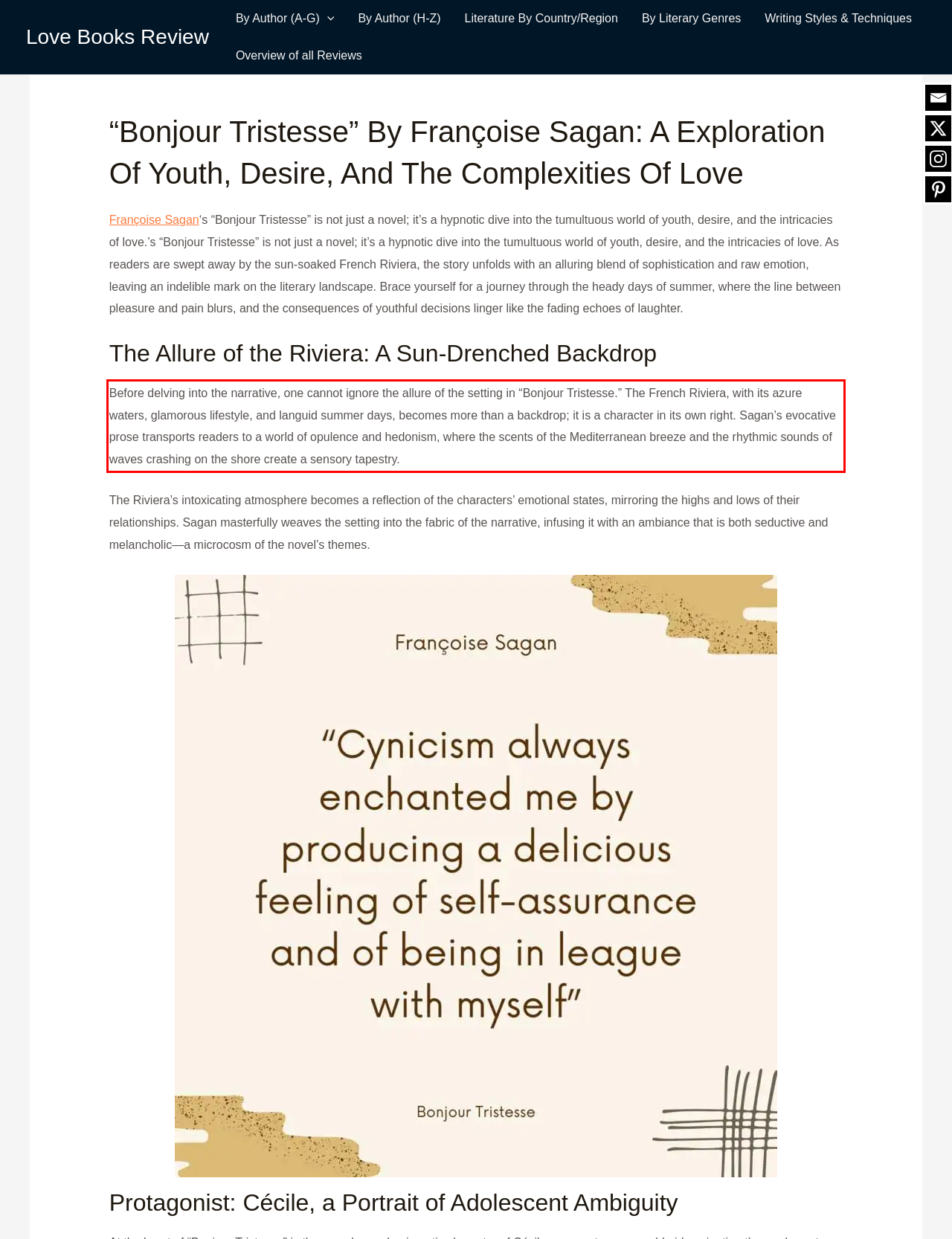Examine the webpage screenshot and use OCR to obtain the text inside the red bounding box.

Before delving into the narrative, one cannot ignore the allure of the setting in “Bonjour Tristesse.” The French Riviera, with its azure waters, glamorous lifestyle, and languid summer days, becomes more than a backdrop; it is a character in its own right. Sagan’s evocative prose transports readers to a world of opulence and hedonism, where the scents of the Mediterranean breeze and the rhythmic sounds of waves crashing on the shore create a sensory tapestry.